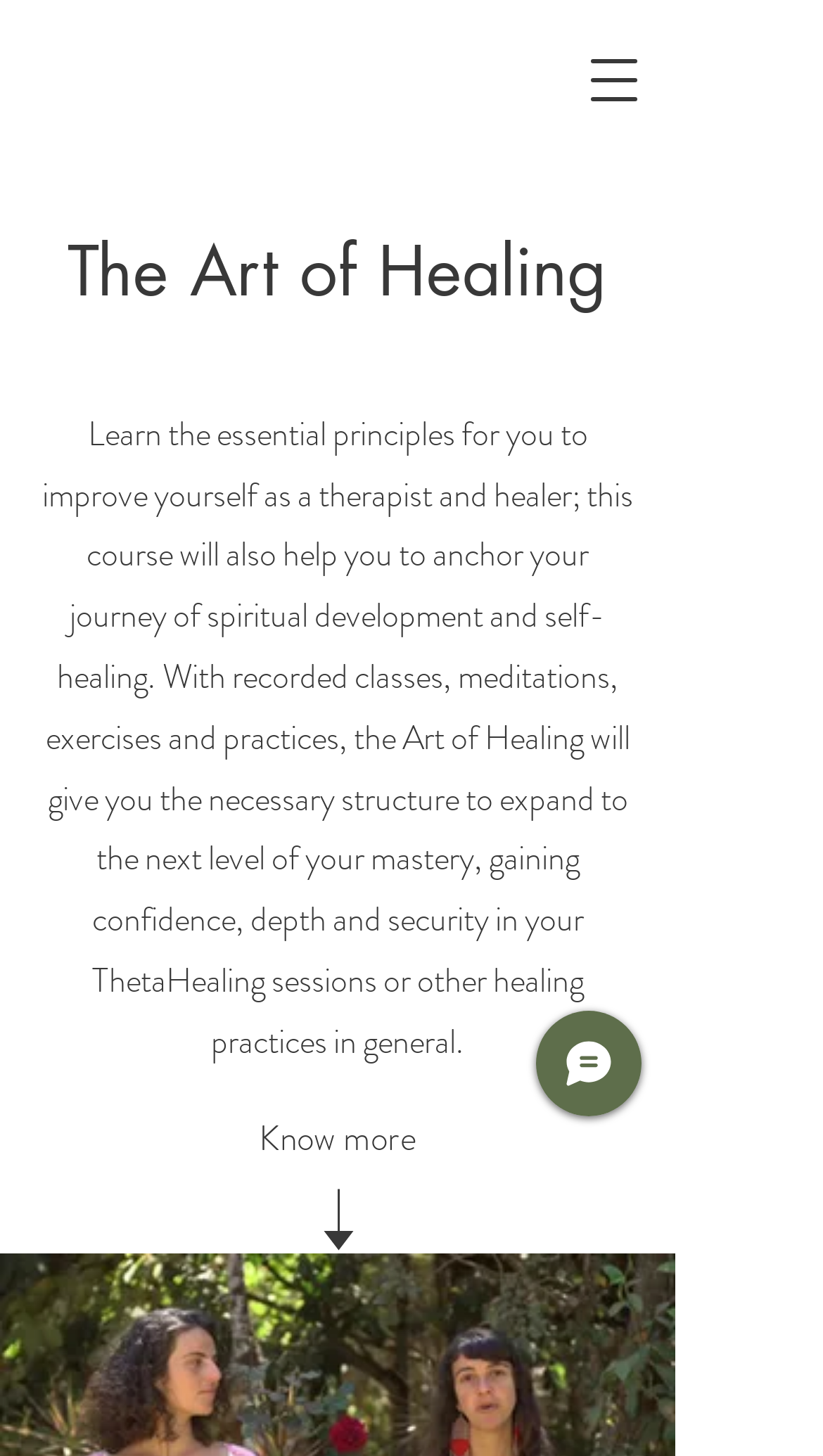Answer the question below using just one word or a short phrase: 
What type of content is available on this website?

Recorded classes, meditations, exercises